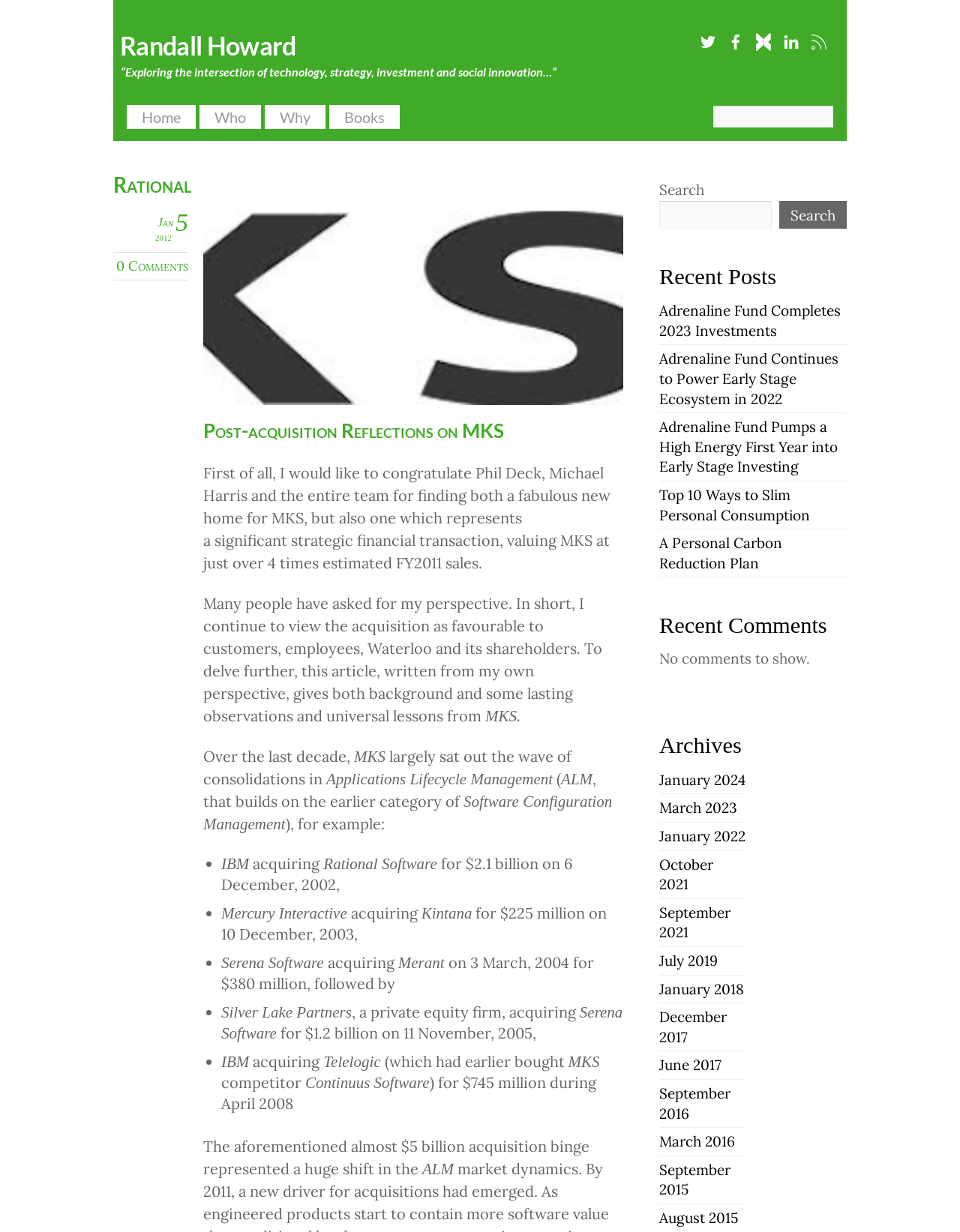Determine the bounding box coordinates of the clickable region to follow the instruction: "Click on the 'Home' link".

[0.132, 0.085, 0.204, 0.105]